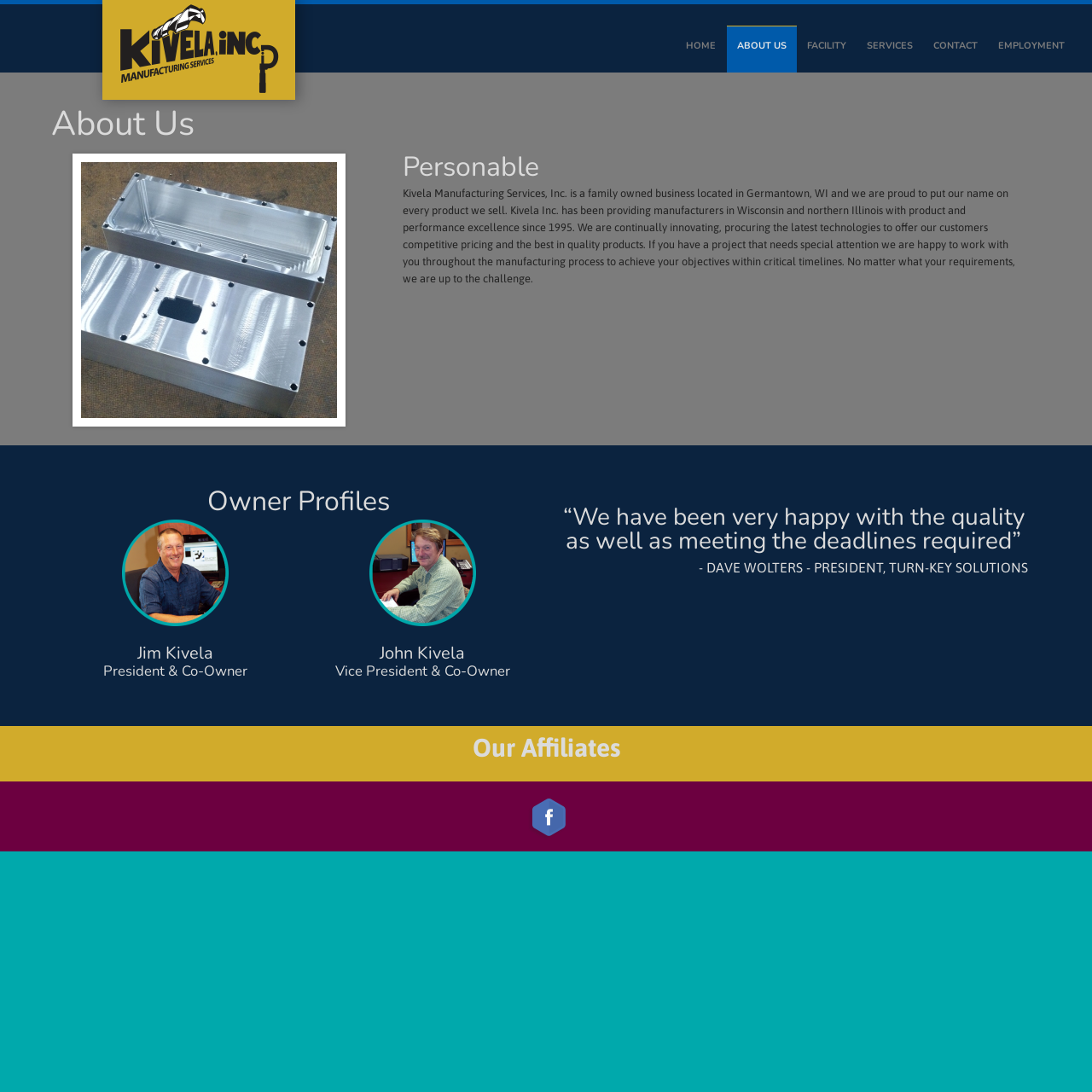What social media platform is linked on the webpage?
Please ensure your answer is as detailed and informative as possible.

At the bottom of the webpage, under the 'Our Affiliates' section, I can see a link to Facebook, which suggests that the company has a presence on this social media platform.